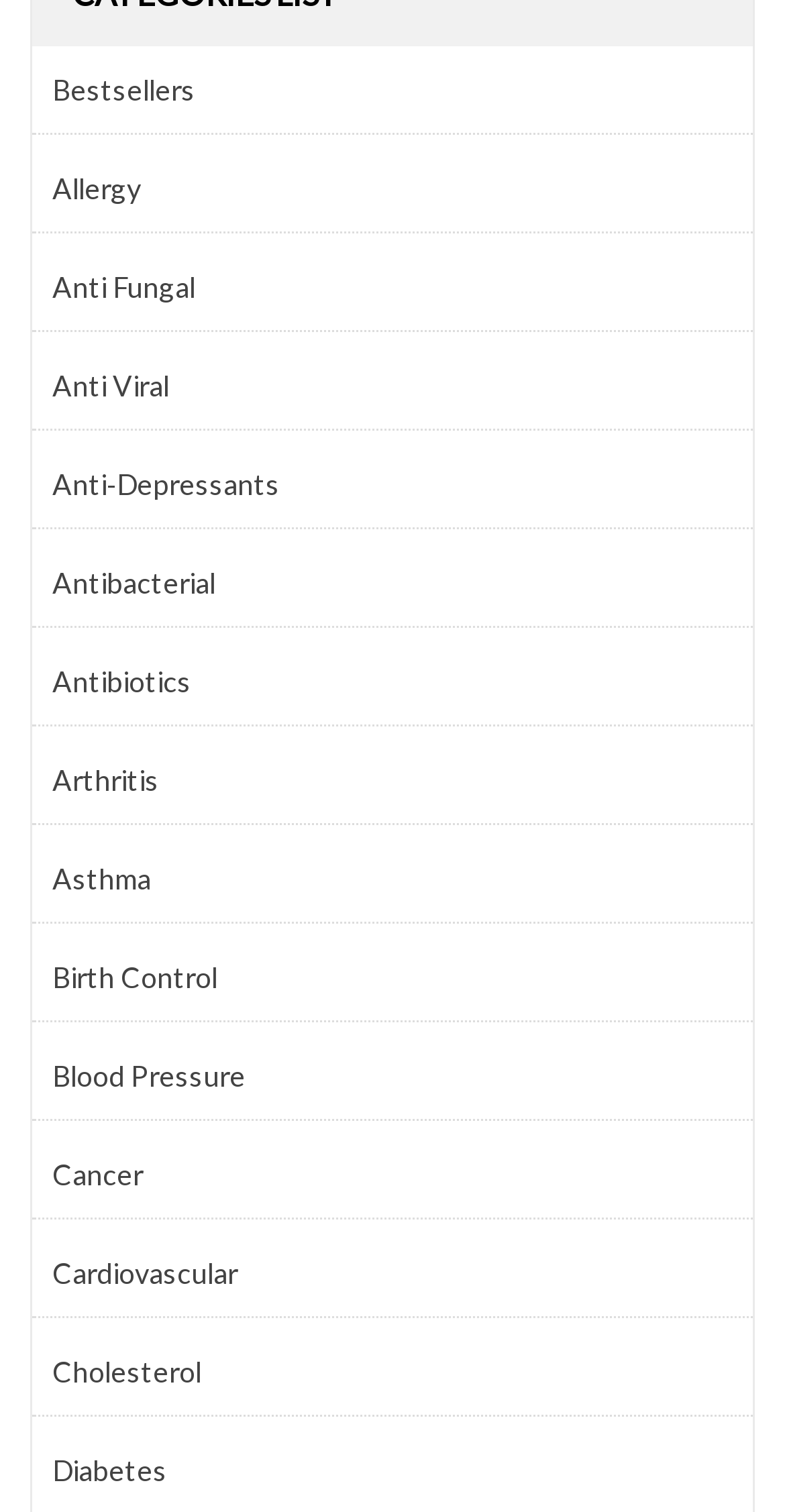Can you specify the bounding box coordinates of the area that needs to be clicked to fulfill the following instruction: "Browse Bestsellers"?

[0.067, 0.044, 0.933, 0.075]